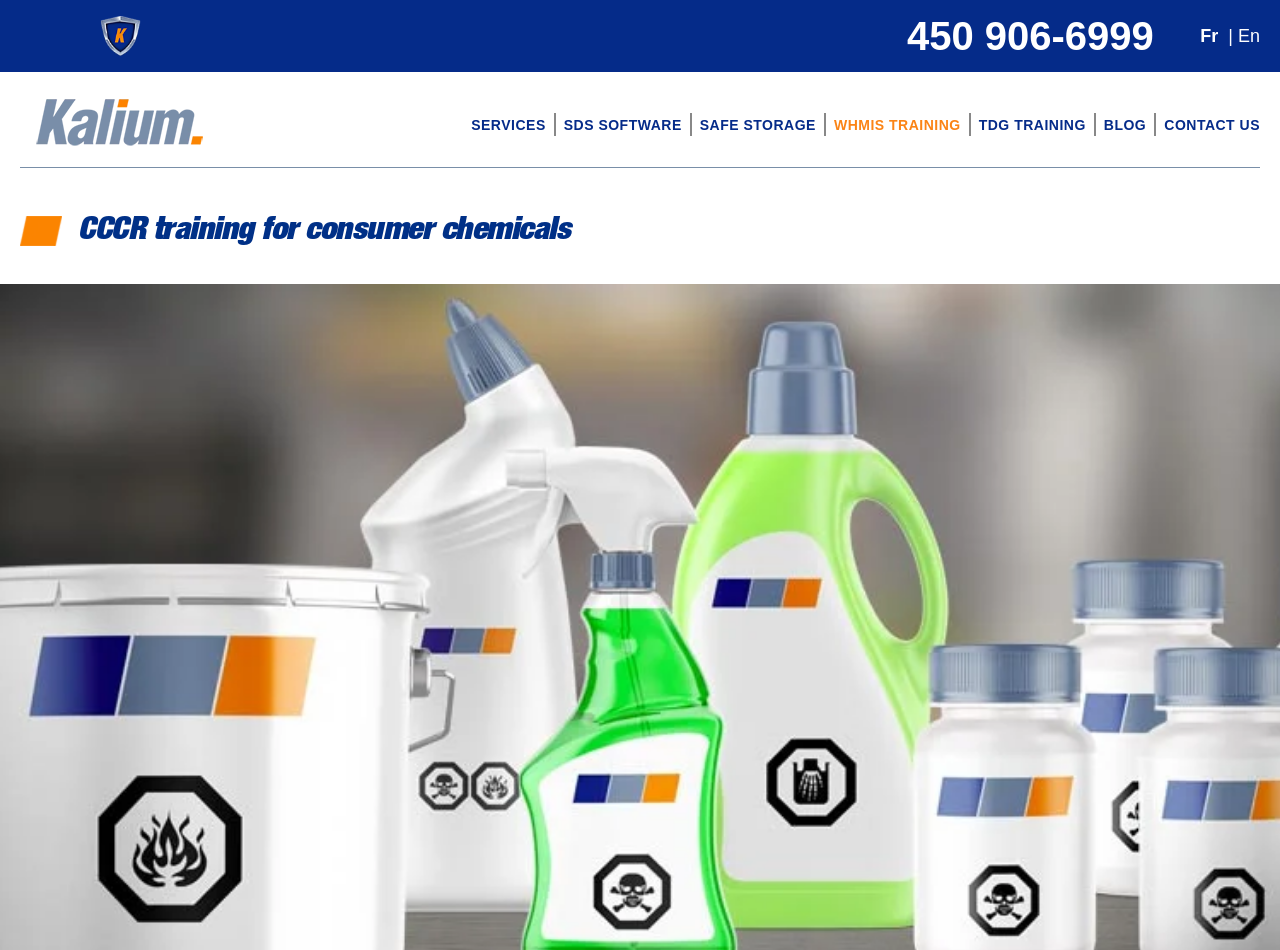Is there a phone number on the page?
Using the visual information, respond with a single word or phrase.

Yes